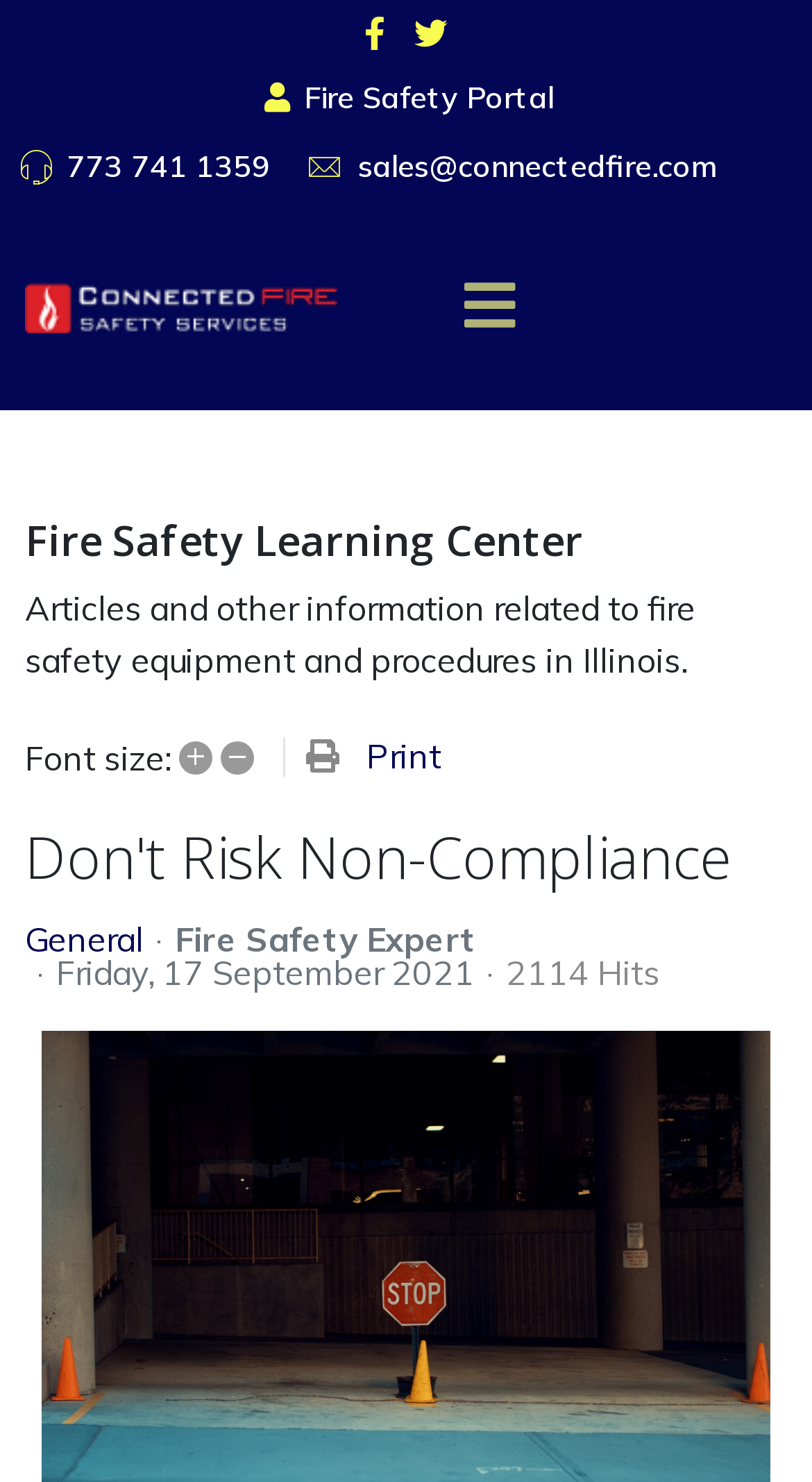Locate the bounding box coordinates of the area that needs to be clicked to fulfill the following instruction: "go to Connected Fire Safety Services homepage". The coordinates should be in the format of four float numbers between 0 and 1, namely [left, top, right, bottom].

[0.031, 0.136, 0.415, 0.277]